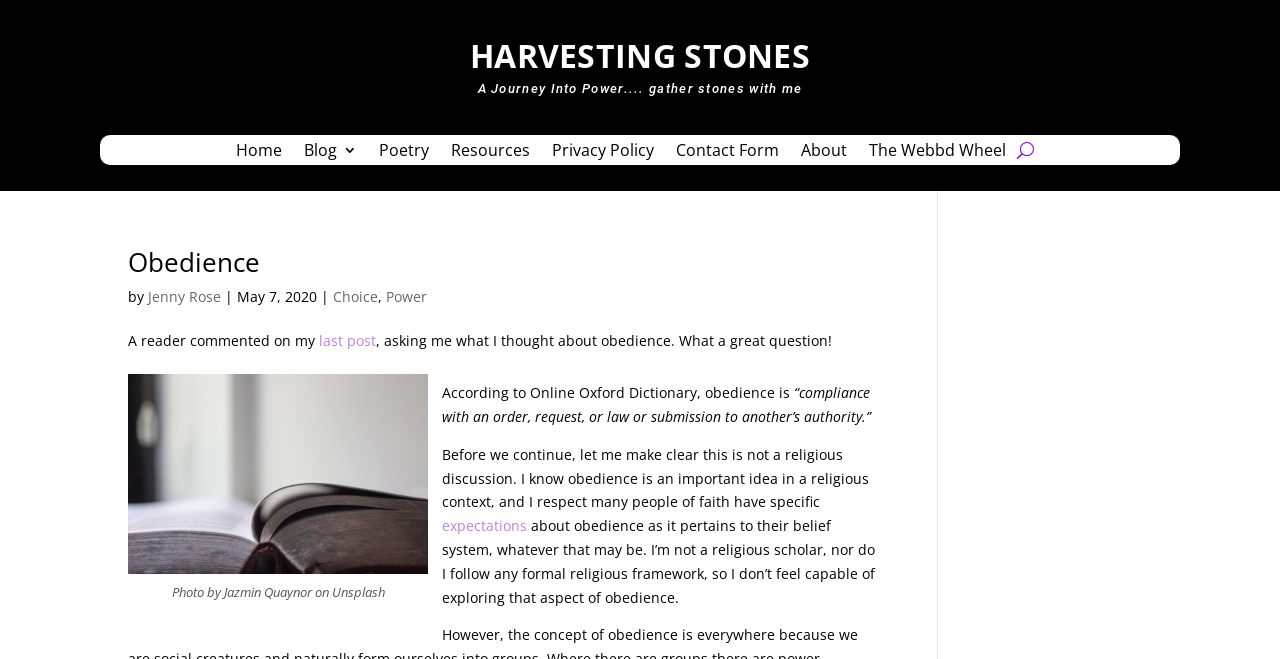Detail the various sections and features present on the webpage.

The webpage is titled "Harvesting Stones" and has a heading "HARVESTING STONES" at the top. Below the heading, there is a static text "A Journey Into Power.... gather stones with me". 

On the top-left side, there is a navigation menu with links to "Home", "Blog 3", "Poetry", "Resources", "Privacy Policy", "Contact Form", "About", and "The Webbd Wheel". 

To the right of the navigation menu, there is a button labeled "U". 

Below the navigation menu, there is a section with a heading "Obedience". This section contains a link to "Obedience" and text "by Jenny Rose | May 7, 2020". There are also links to "Choice" and "Power" in this section. 

The main content of the webpage is an article about obedience. The article starts with a quote from a reader's comment and then discusses the concept of obedience, citing the Online Oxford Dictionary. The article also mentions that it is not a religious discussion and provides a link to "expectations" in a new tab. 

There is a figure with a photo by Jazmin Quaynor on Unsplash, accompanied by a figcaption with the same text. The photo is placed below the article's main content.